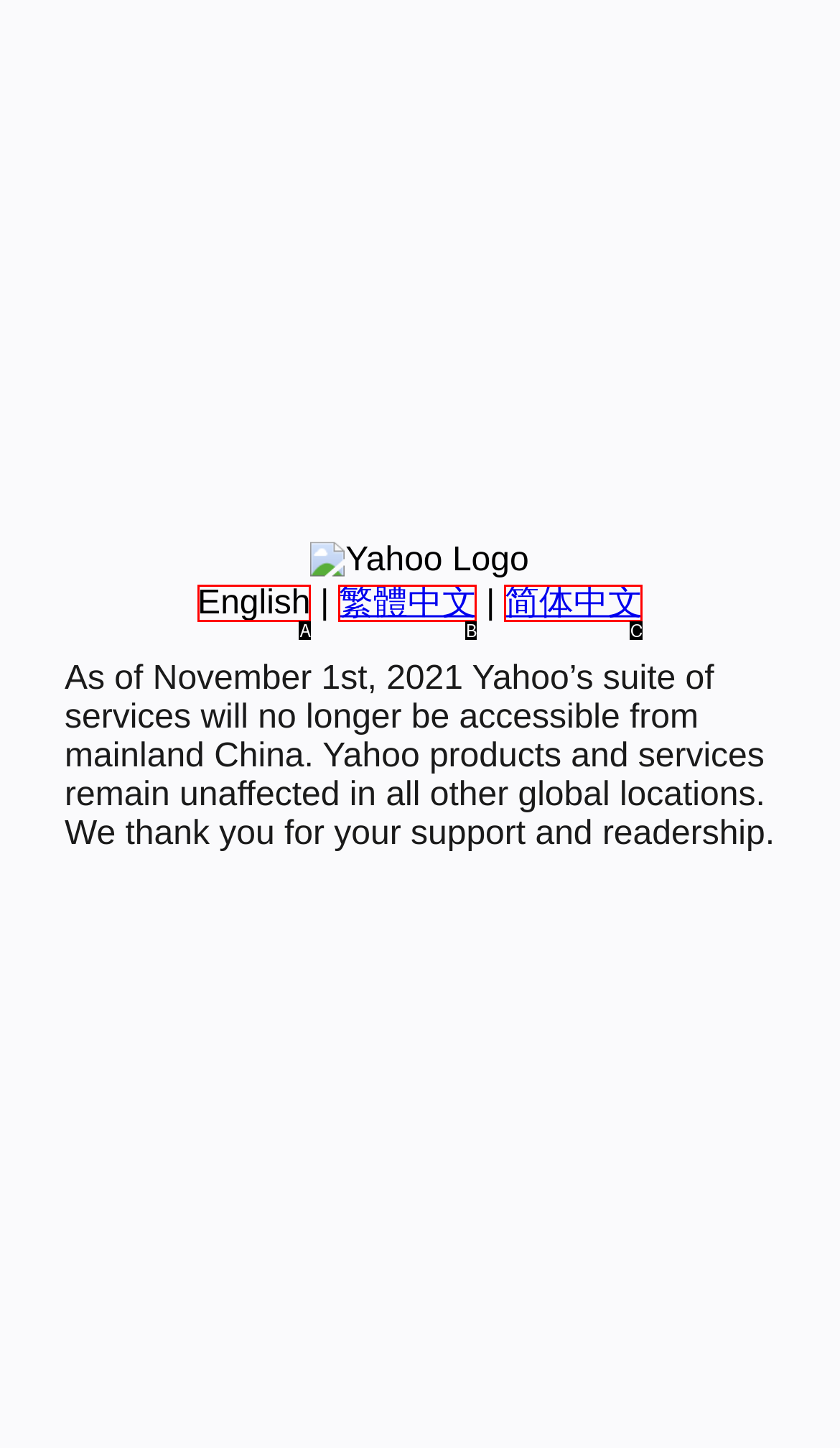Identify the letter of the UI element that fits the description: 繁體中文
Respond with the letter of the option directly.

B